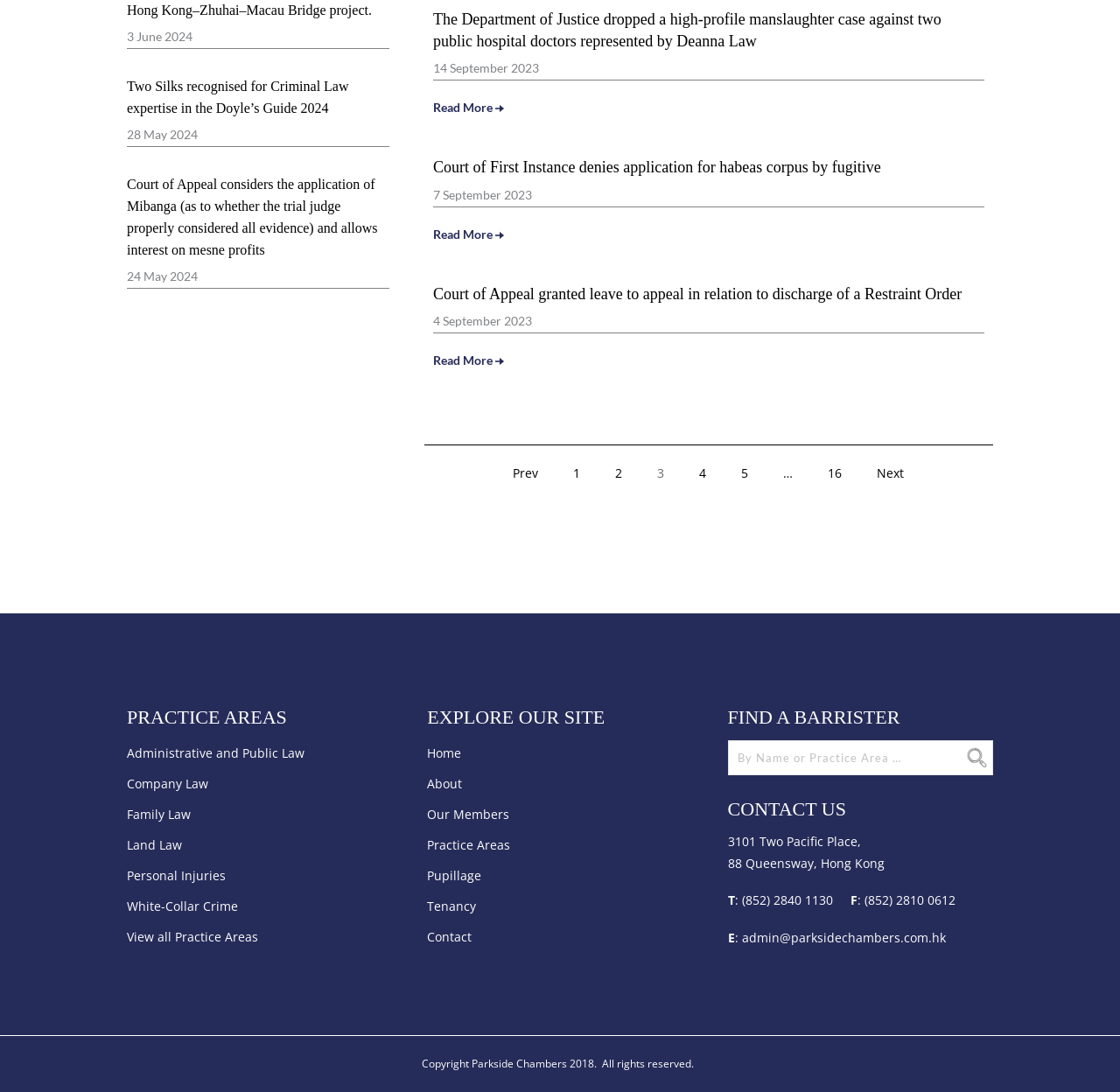Find the bounding box coordinates of the UI element according to this description: "View all Practice Areas".

[0.113, 0.85, 0.23, 0.865]